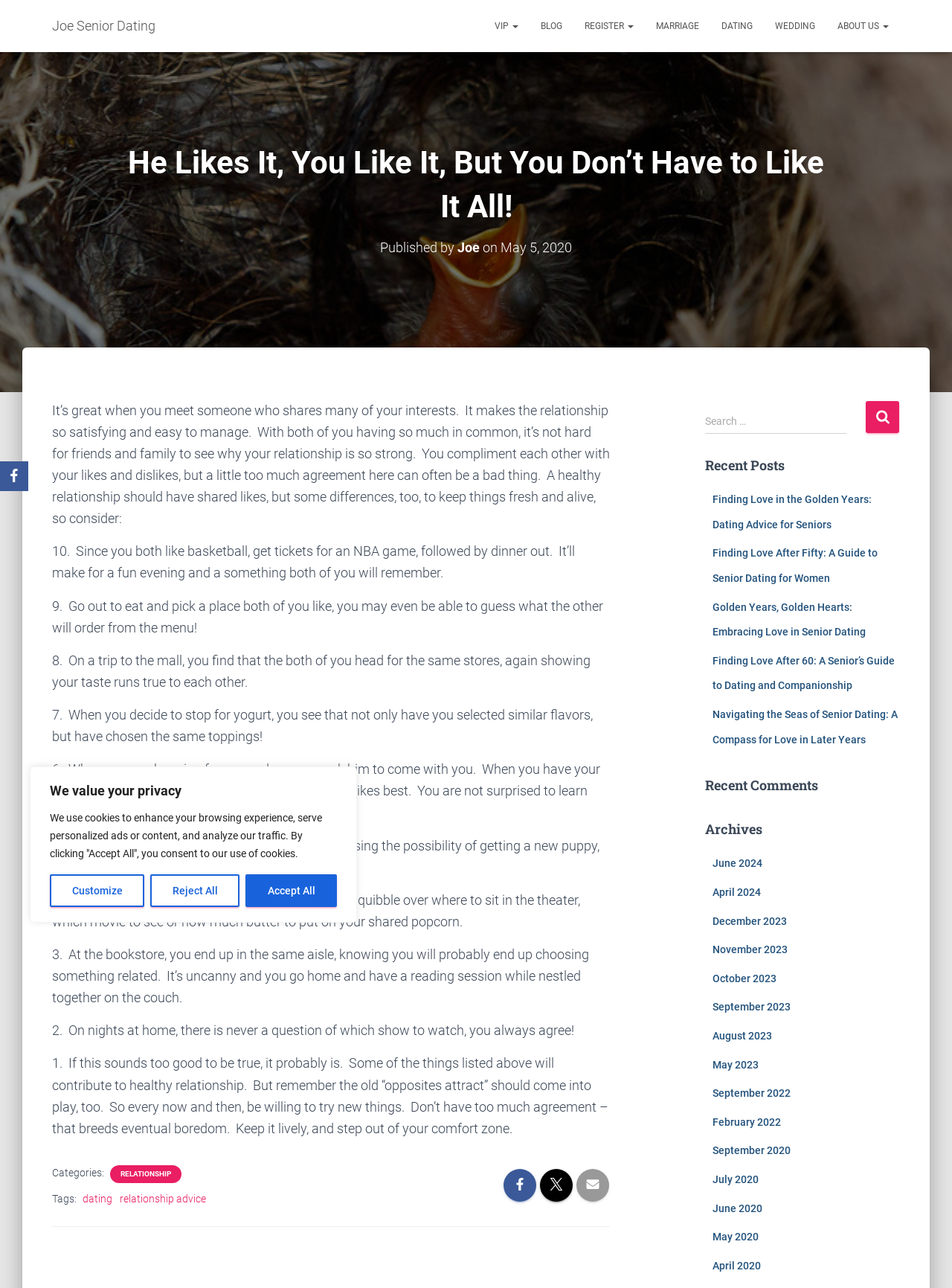Please specify the coordinates of the bounding box for the element that should be clicked to carry out this instruction: "Visit the 'Business' page". The coordinates must be four float numbers between 0 and 1, formatted as [left, top, right, bottom].

None